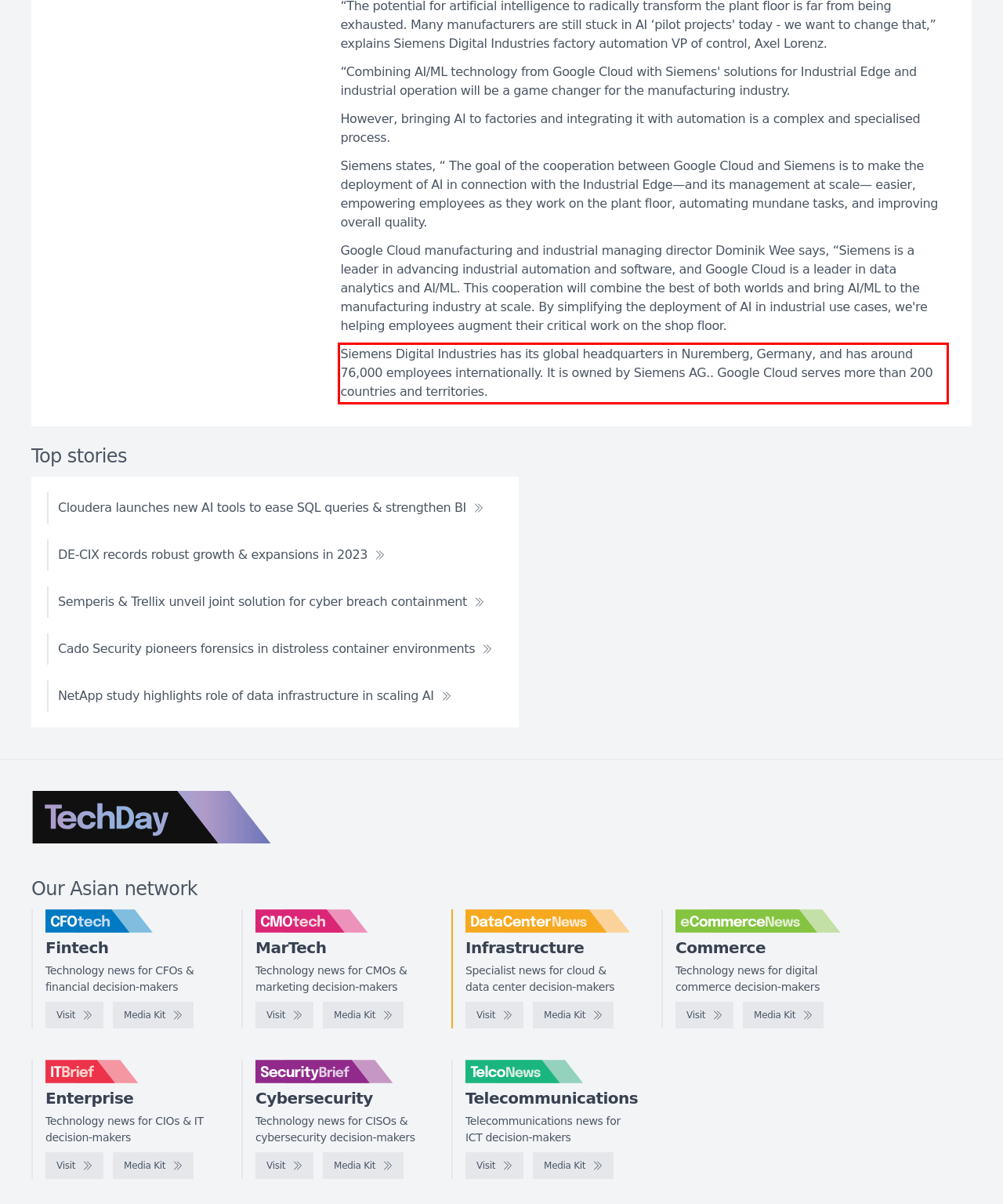In the given screenshot, locate the red bounding box and extract the text content from within it.

Siemens Digital Industries has its global headquarters in Nuremberg, Germany, and has around 76,000 employees internationally. It is owned by Siemens AG.. Google Cloud serves more than 200 countries and territories.